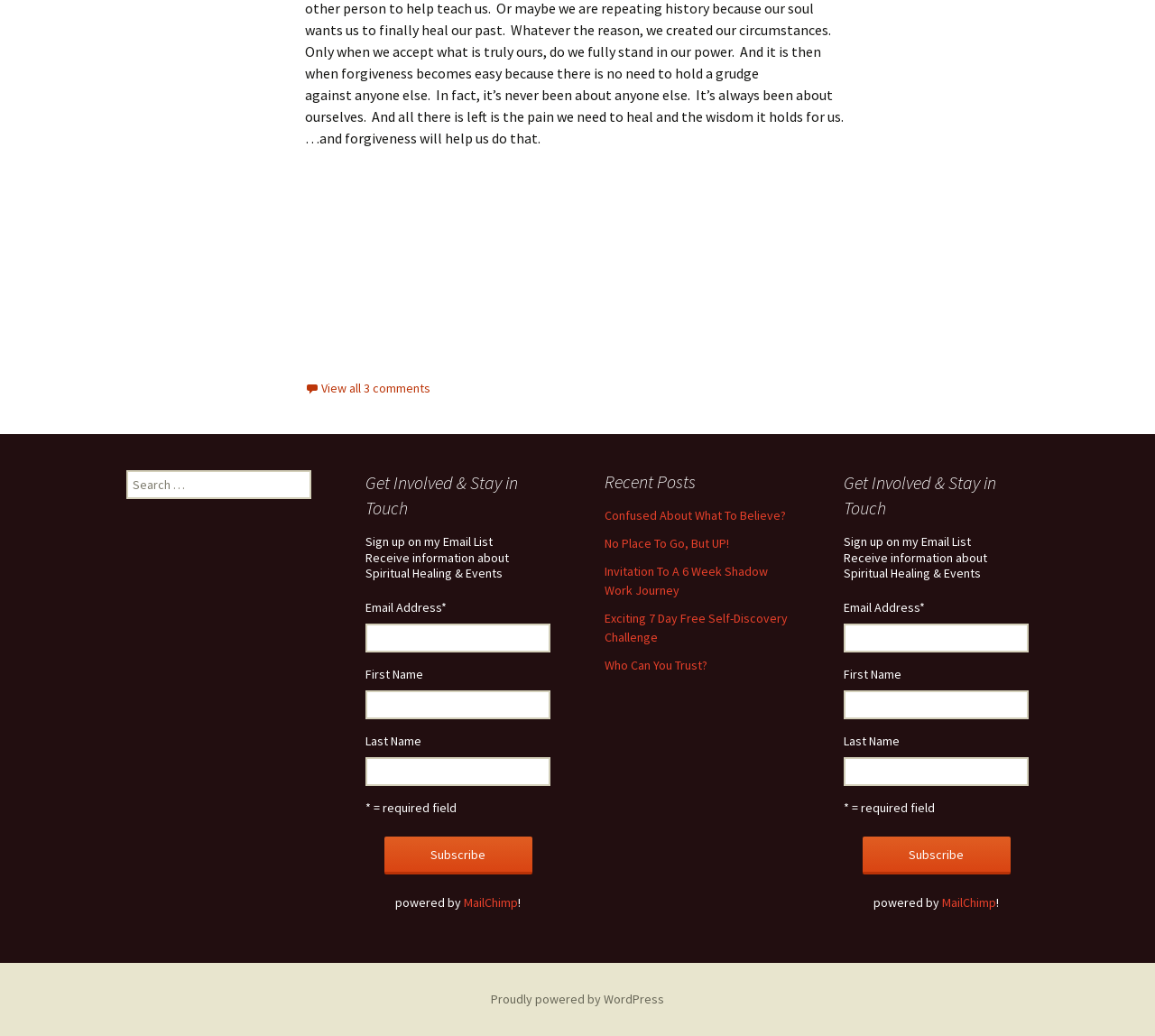Bounding box coordinates should be in the format (top-left x, top-left y, bottom-right x, bottom-right y) and all values should be floating point numbers between 0 and 1. Determine the bounding box coordinate for the UI element described as: Biogrphy

None